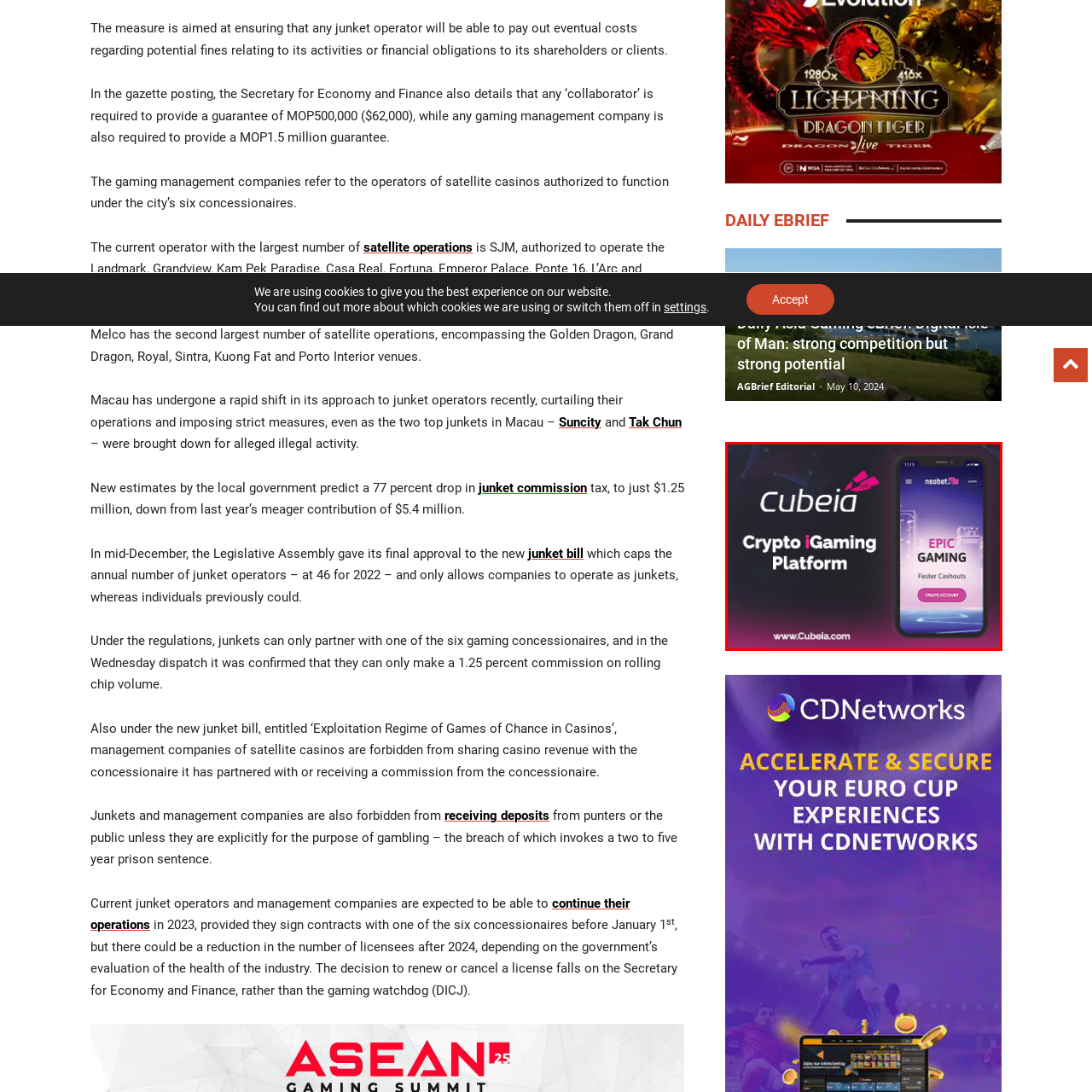What is the background of the image composed of?
Analyze the image enclosed by the red bounding box and reply with a one-word or phrase answer.

Colors and abstract shapes